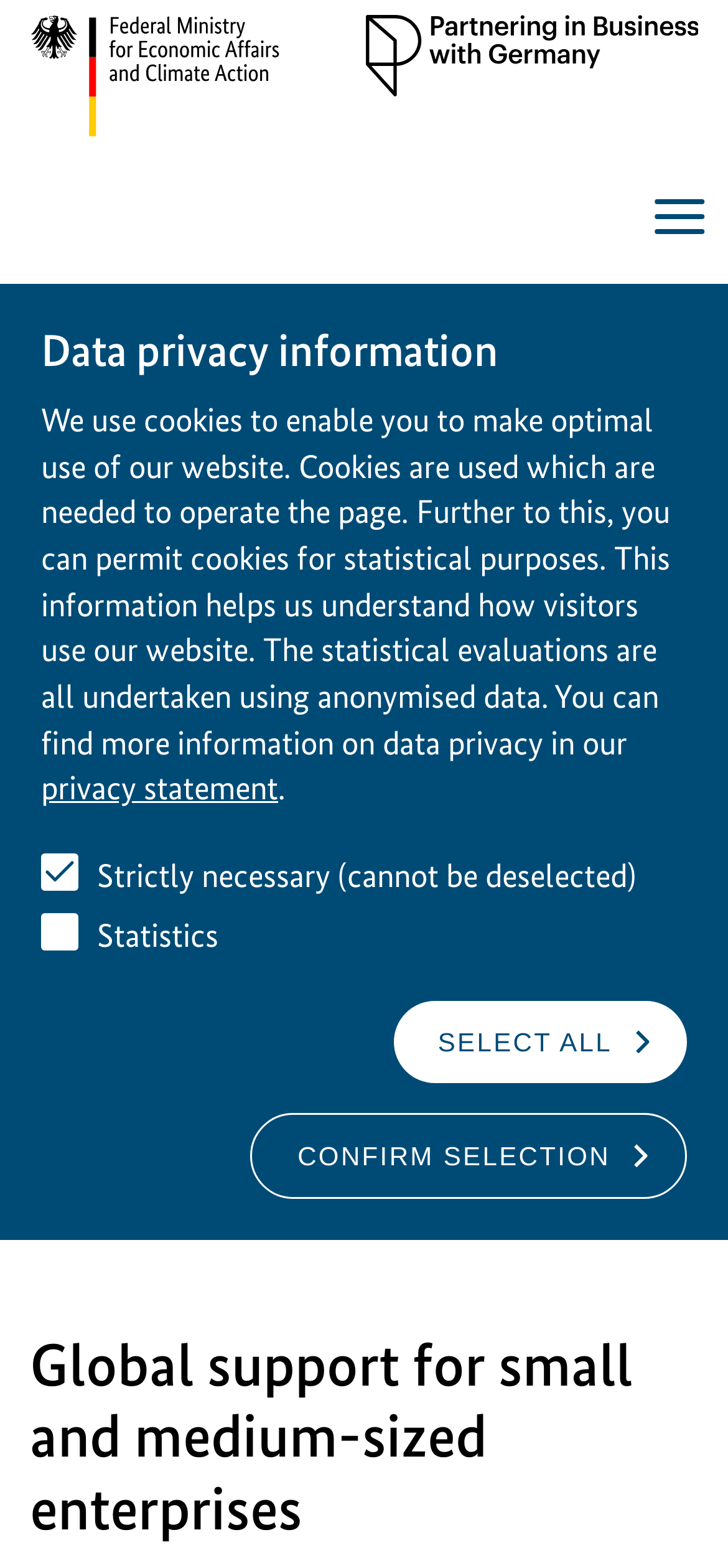What is the purpose of the 'SCROLL NACH UNTEN' button?
Can you offer a detailed and complete answer to this question?

The button with the text 'SCROLL NACH UNTEN' is likely used to scroll down the webpage, as its name suggests. This is a common functionality in webpages to help users navigate through long content.